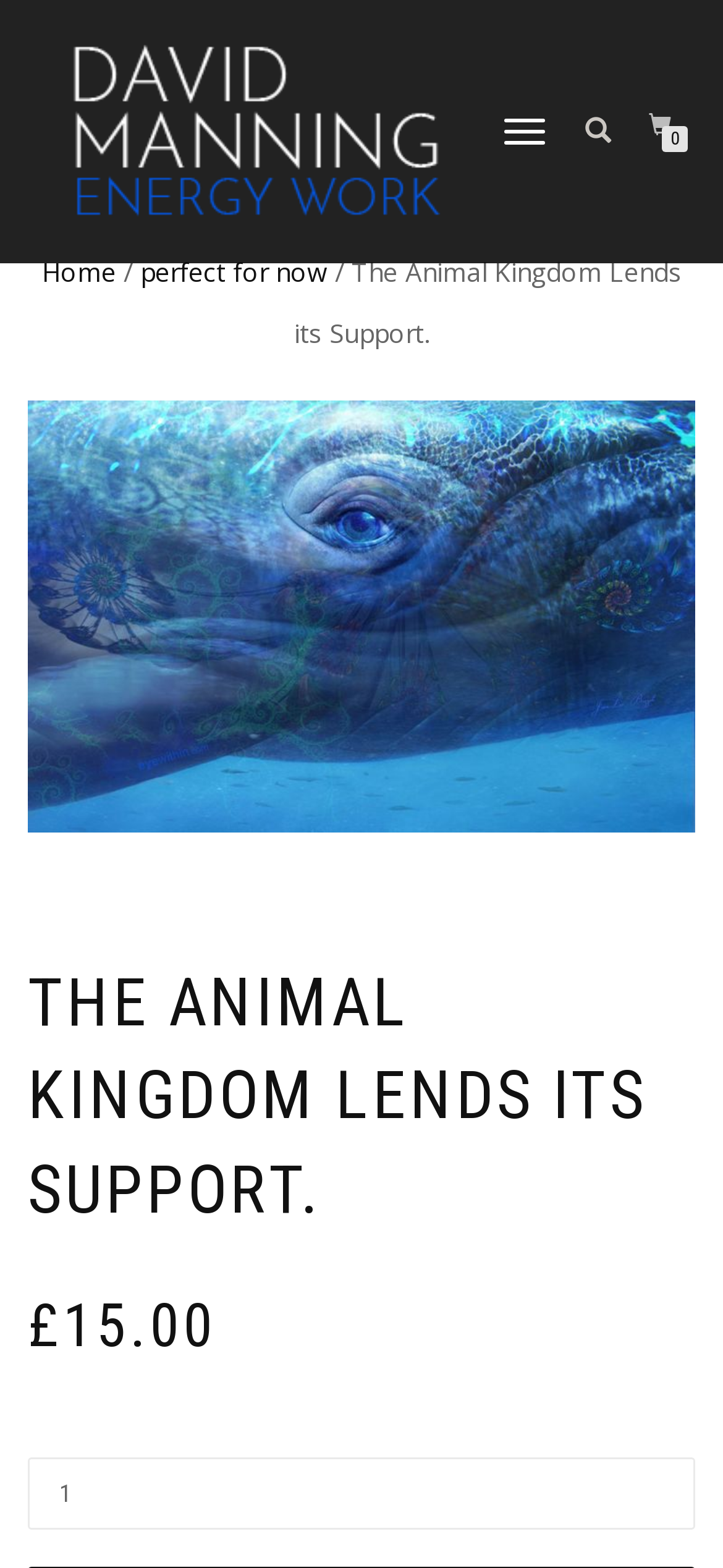Analyze the image and provide a detailed answer to the question: What is the name of the energy work?

The name of the energy work can be found in the top-left corner of the webpage, where it is written as a link 'David Manning Energy Work'.